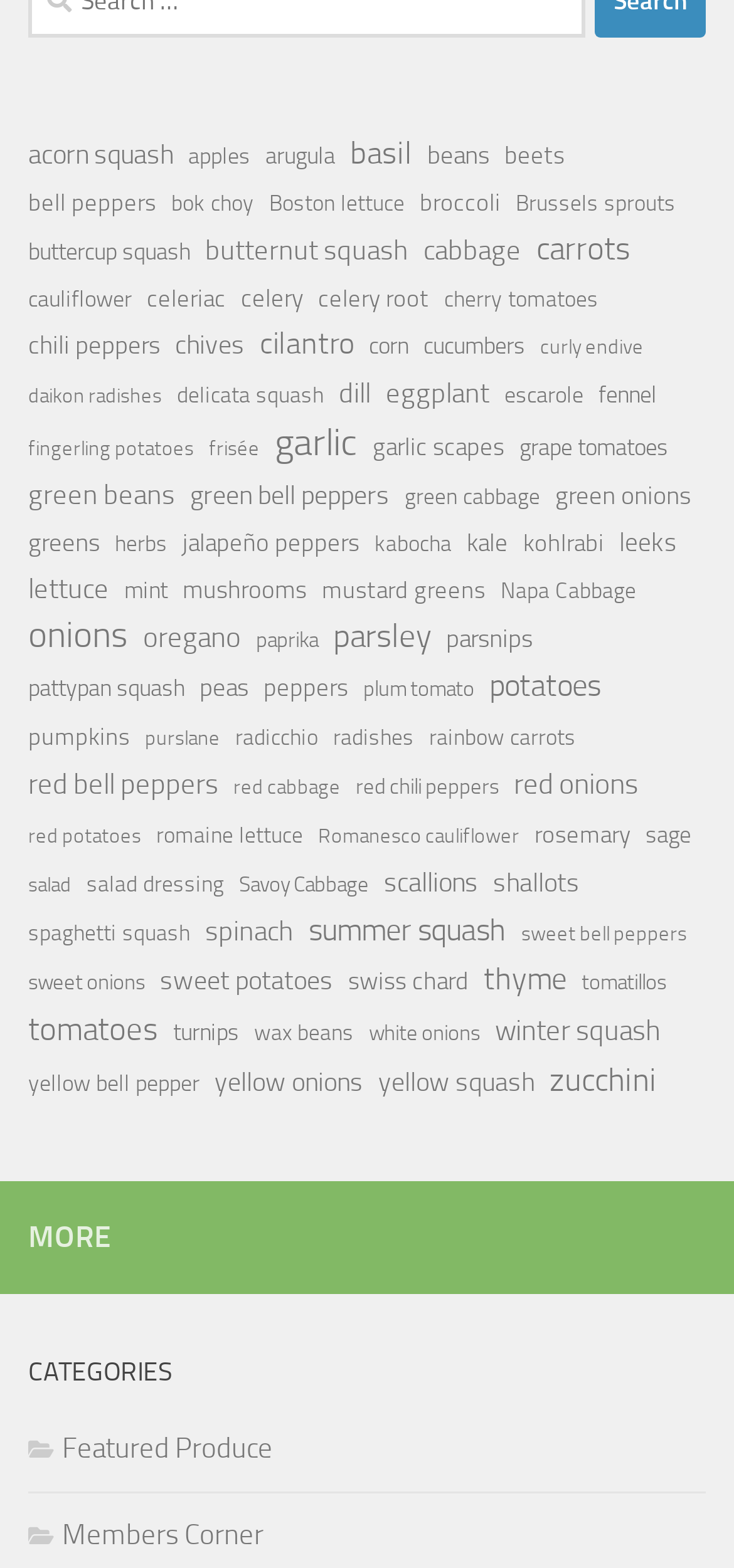What is the first item on the list?
Answer with a single word or short phrase according to what you see in the image.

acorn squash